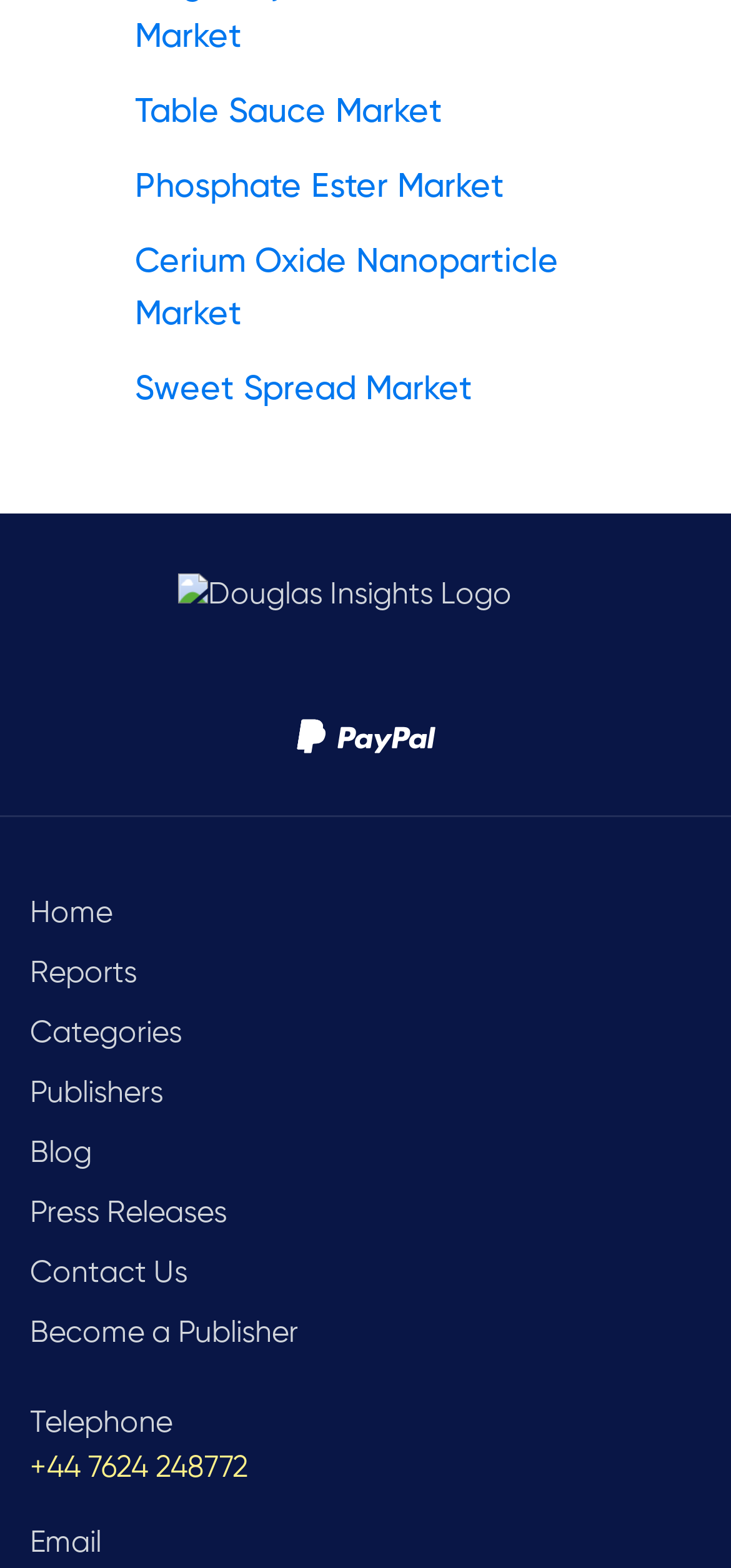Determine the bounding box coordinates of the region I should click to achieve the following instruction: "Contact Us". Ensure the bounding box coordinates are four float numbers between 0 and 1, i.e., [left, top, right, bottom].

[0.041, 0.803, 0.256, 0.822]